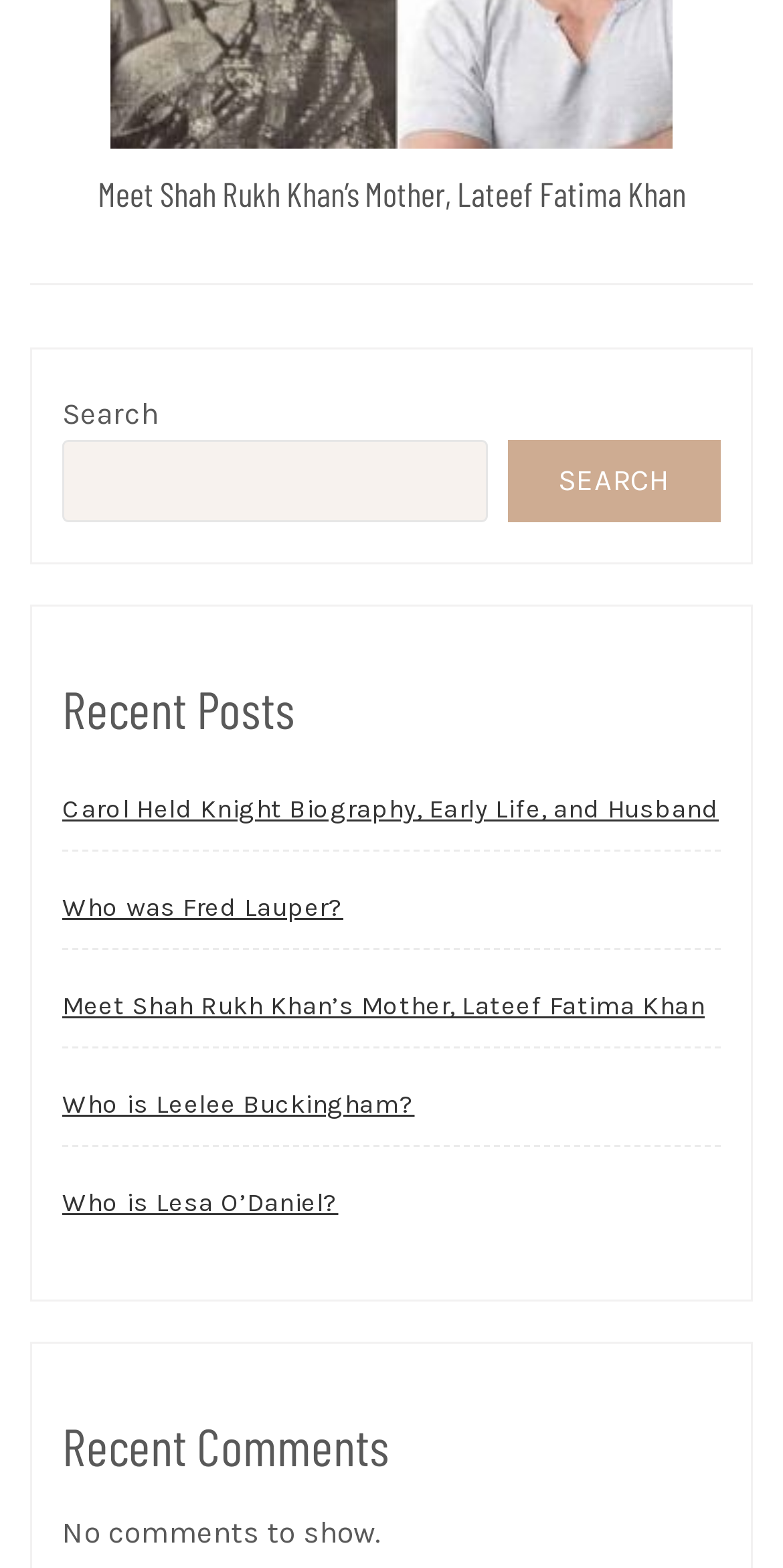Identify the bounding box coordinates of the specific part of the webpage to click to complete this instruction: "view Jean Bardot's profile".

None